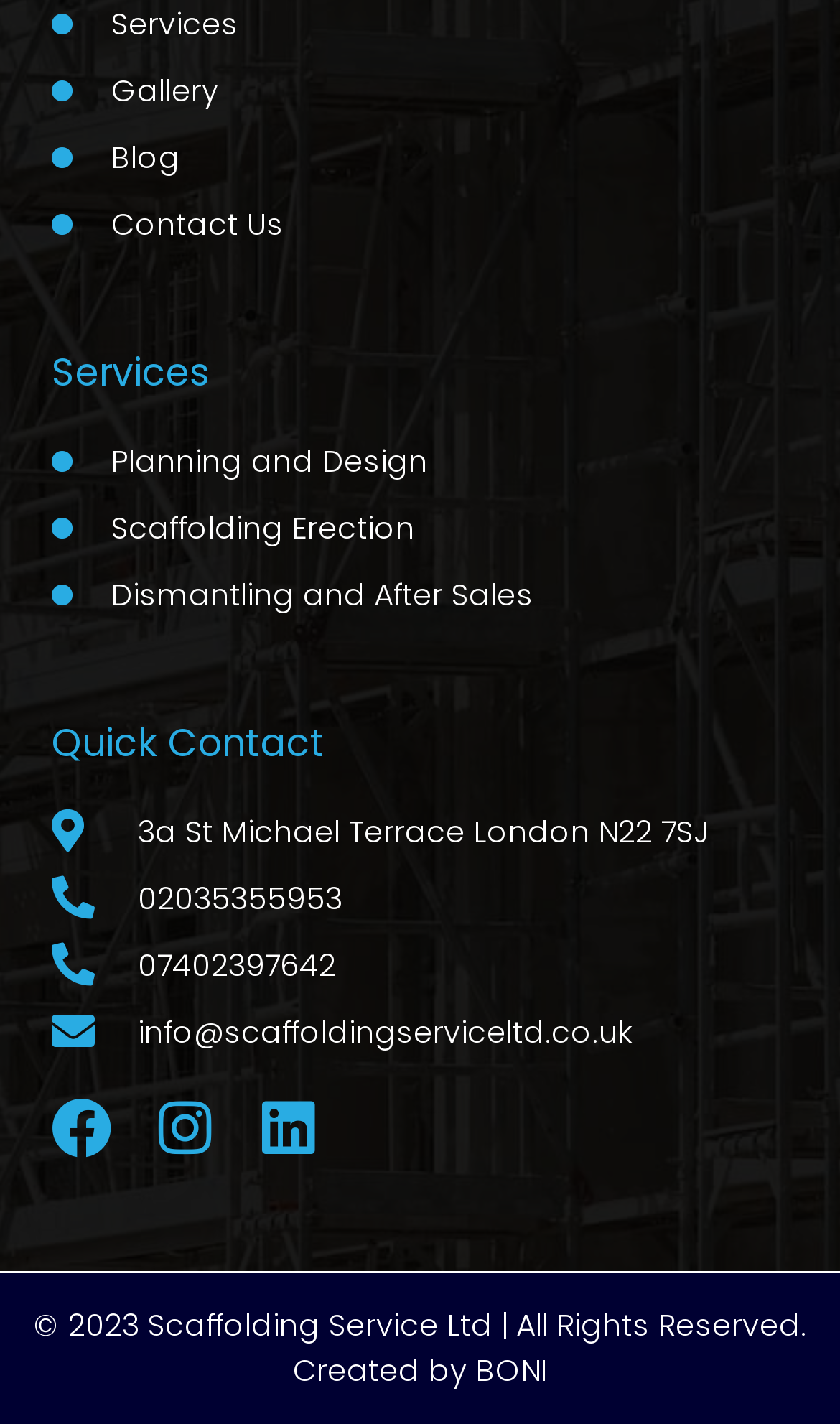Provide your answer to the question using just one word or phrase: How many social media platforms does Scaffolding Service Ltd have?

3